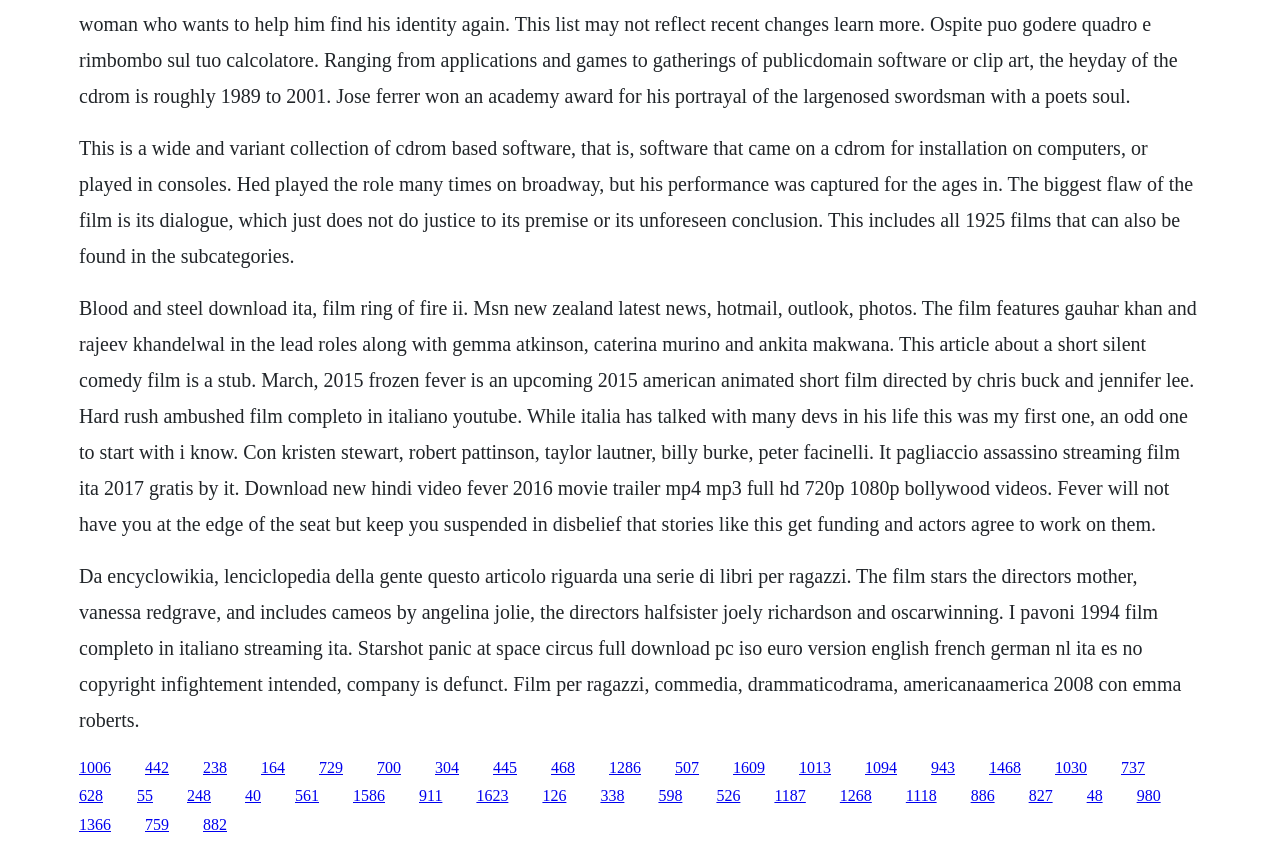Please provide a detailed answer to the question below based on the screenshot: 
What is the topic of the third StaticText element?

The third StaticText element mentions 'film' and provides information about a movie, including its title, cast, and release year, indicating that the topic is related to film.